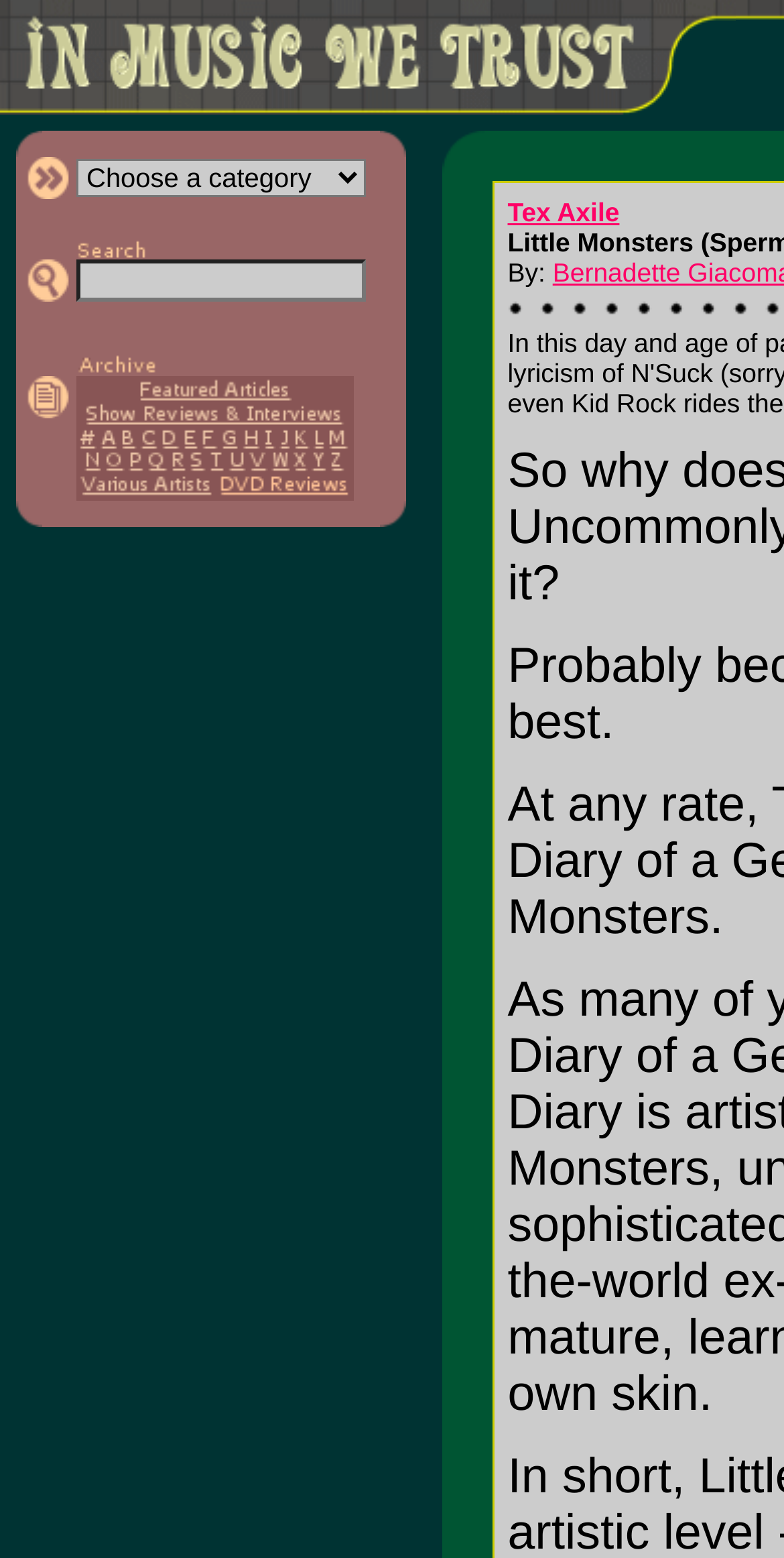Respond to the question below with a single word or phrase:
What is the category chooser button labeled?

Choose a category